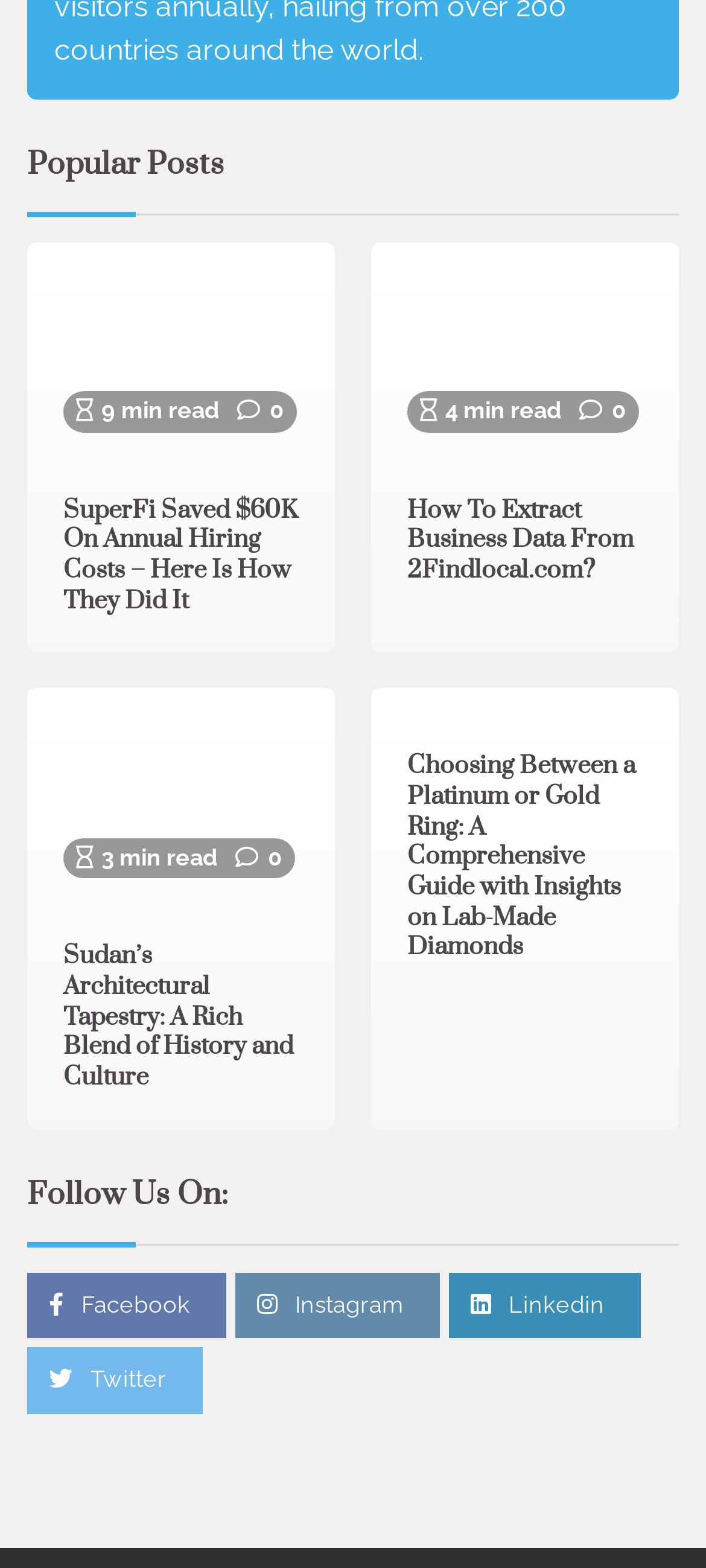Determine the bounding box coordinates of the region I should click to achieve the following instruction: "Read the article about Sudan's architectural tapestry". Ensure the bounding box coordinates are four float numbers between 0 and 1, i.e., [left, top, right, bottom].

[0.09, 0.601, 0.423, 0.697]